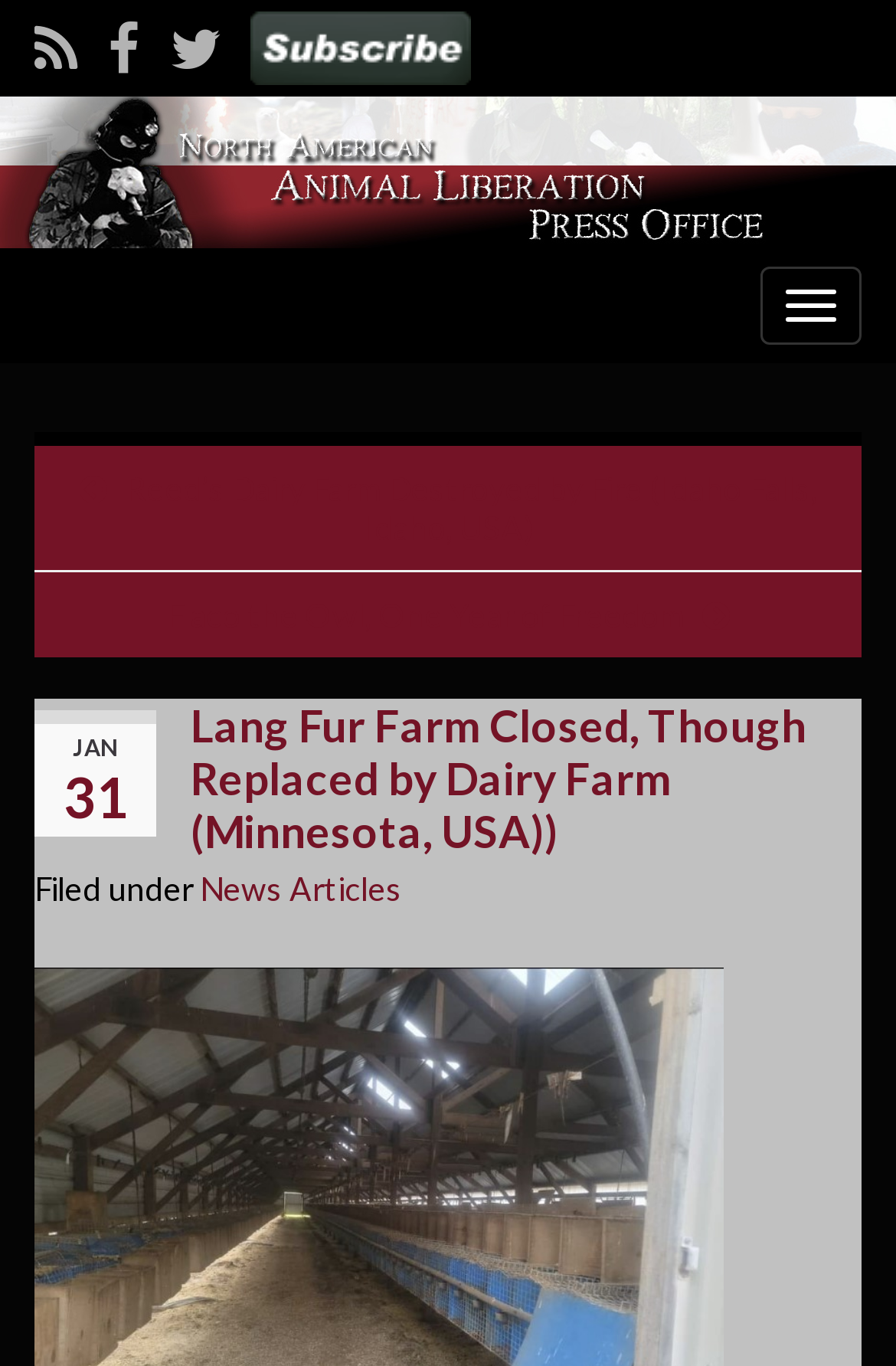What is the date mentioned on the webpage?
Based on the image, give a one-word or short phrase answer.

JAN 31